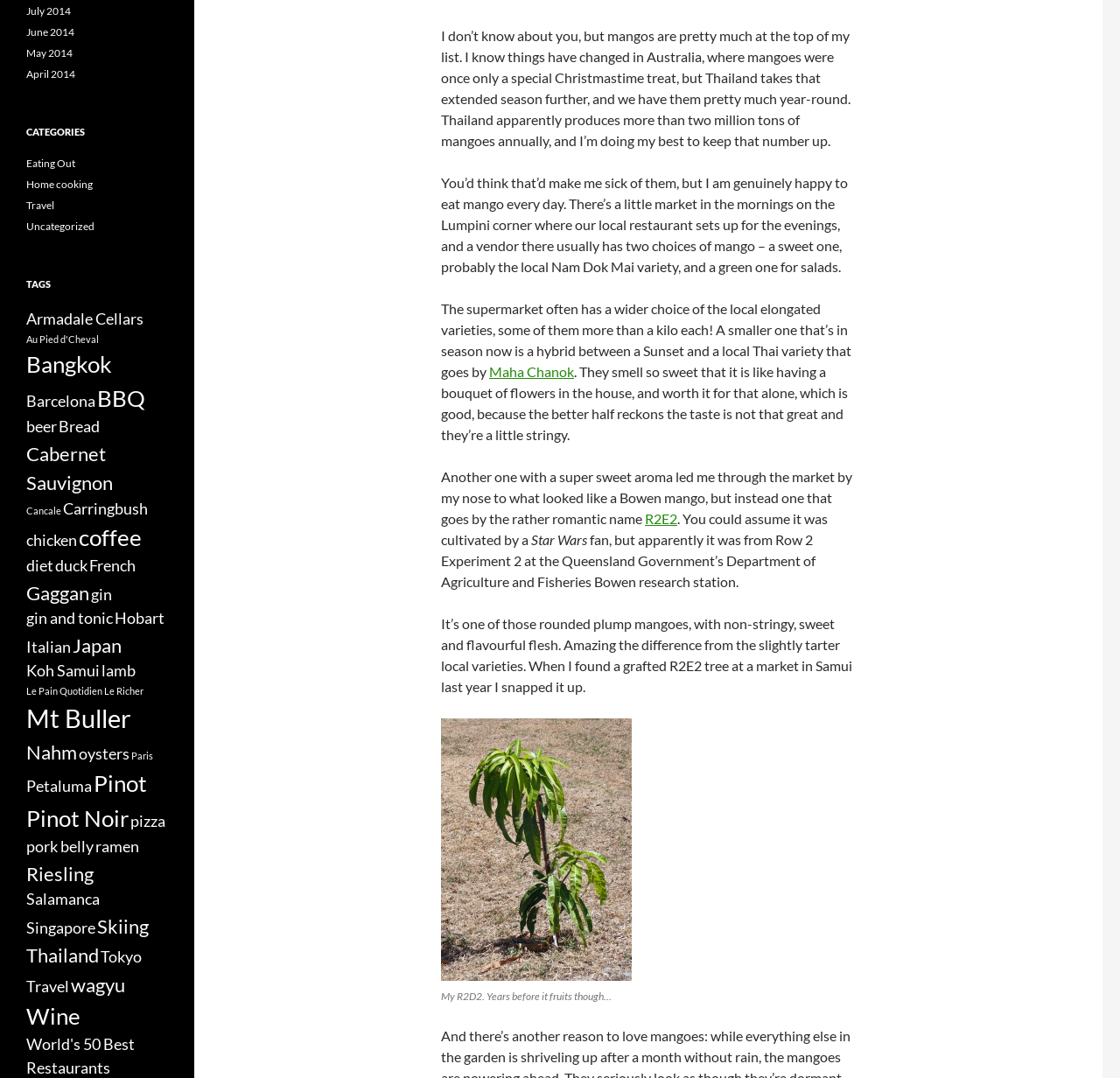Please answer the following question using a single word or phrase: 
What is the name of the camera used to take the photo?

OLYMPUS DIGITAL CAMERA